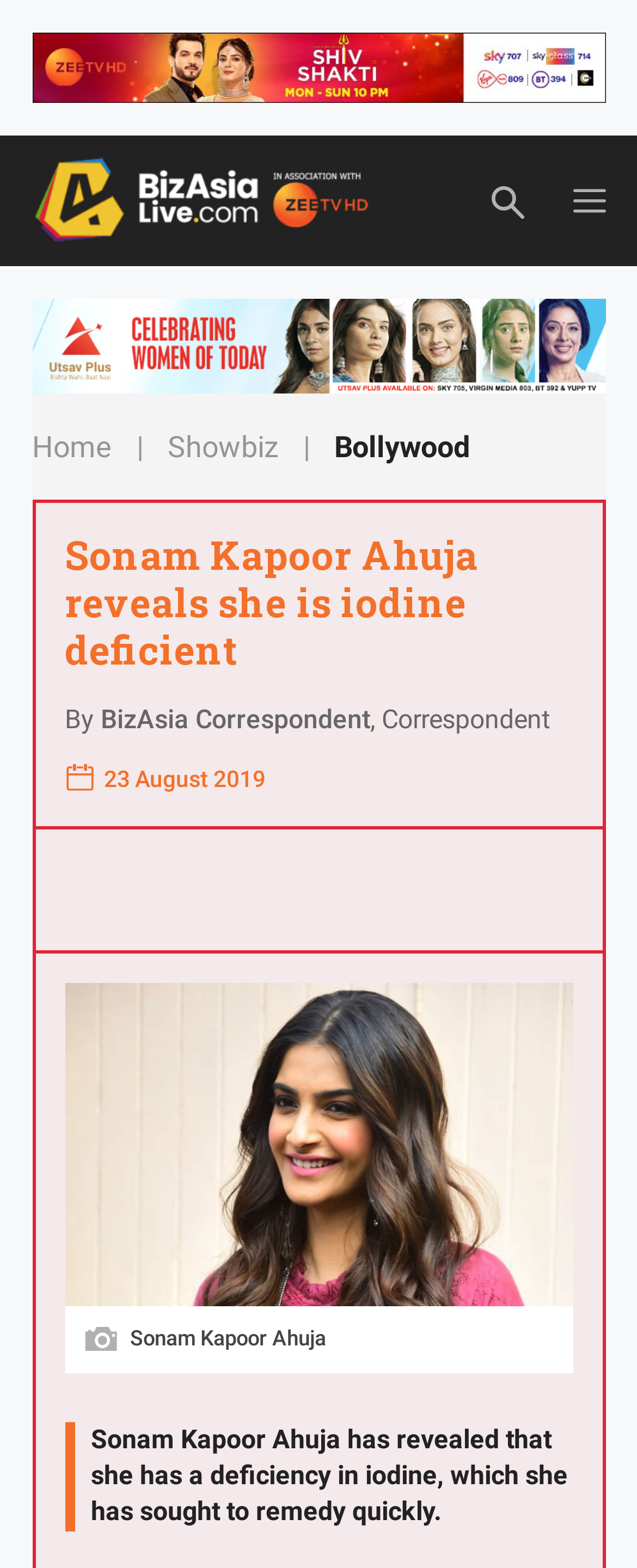What is the author of the article?
Provide a well-explained and detailed answer to the question.

I determined the answer by examining the StaticText elements with the text 'By', 'BizAsia Correspondent', and ', Correspondent'. The author of the article is 'BizAsia Correspondent'.